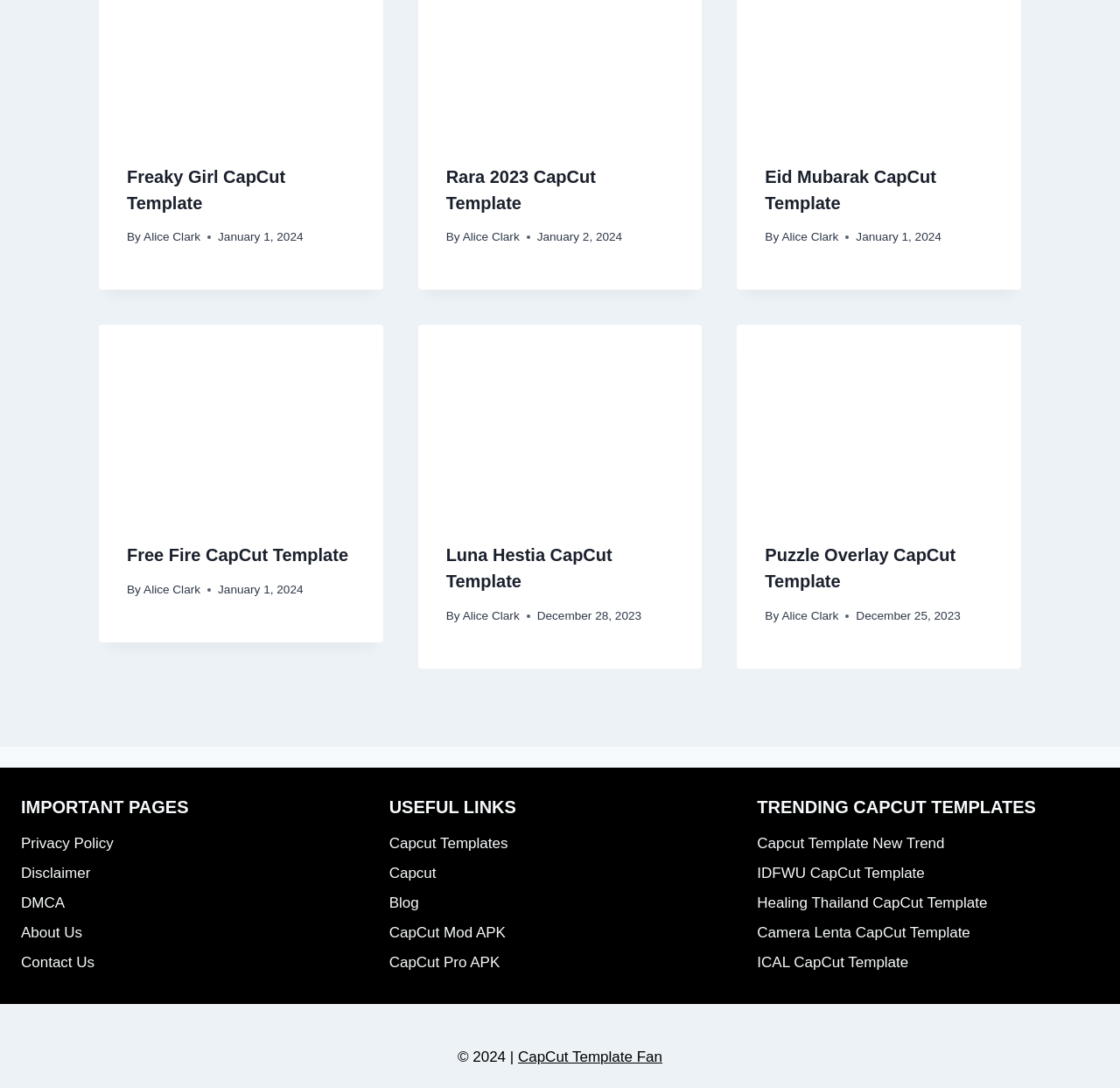Extract the bounding box for the UI element that matches this description: "Healing Thailand CapCut Template".

[0.676, 0.817, 0.981, 0.844]